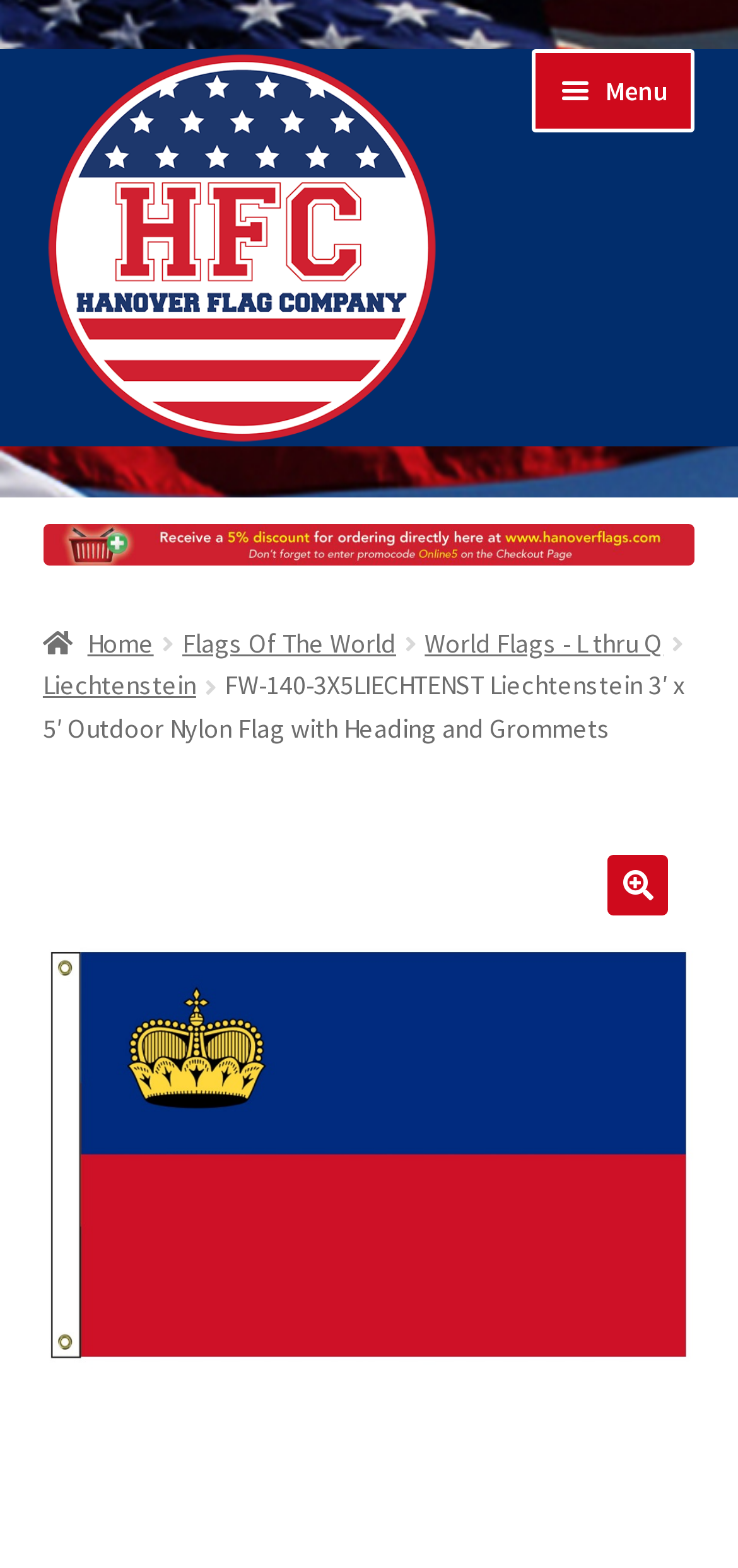Bounding box coordinates should be in the format (top-left x, top-left y, bottom-right x, bottom-right y) and all values should be floating point numbers between 0 and 1. Determine the bounding box coordinate for the UI element described as: Product Instructions

[0.058, 0.415, 0.942, 0.479]